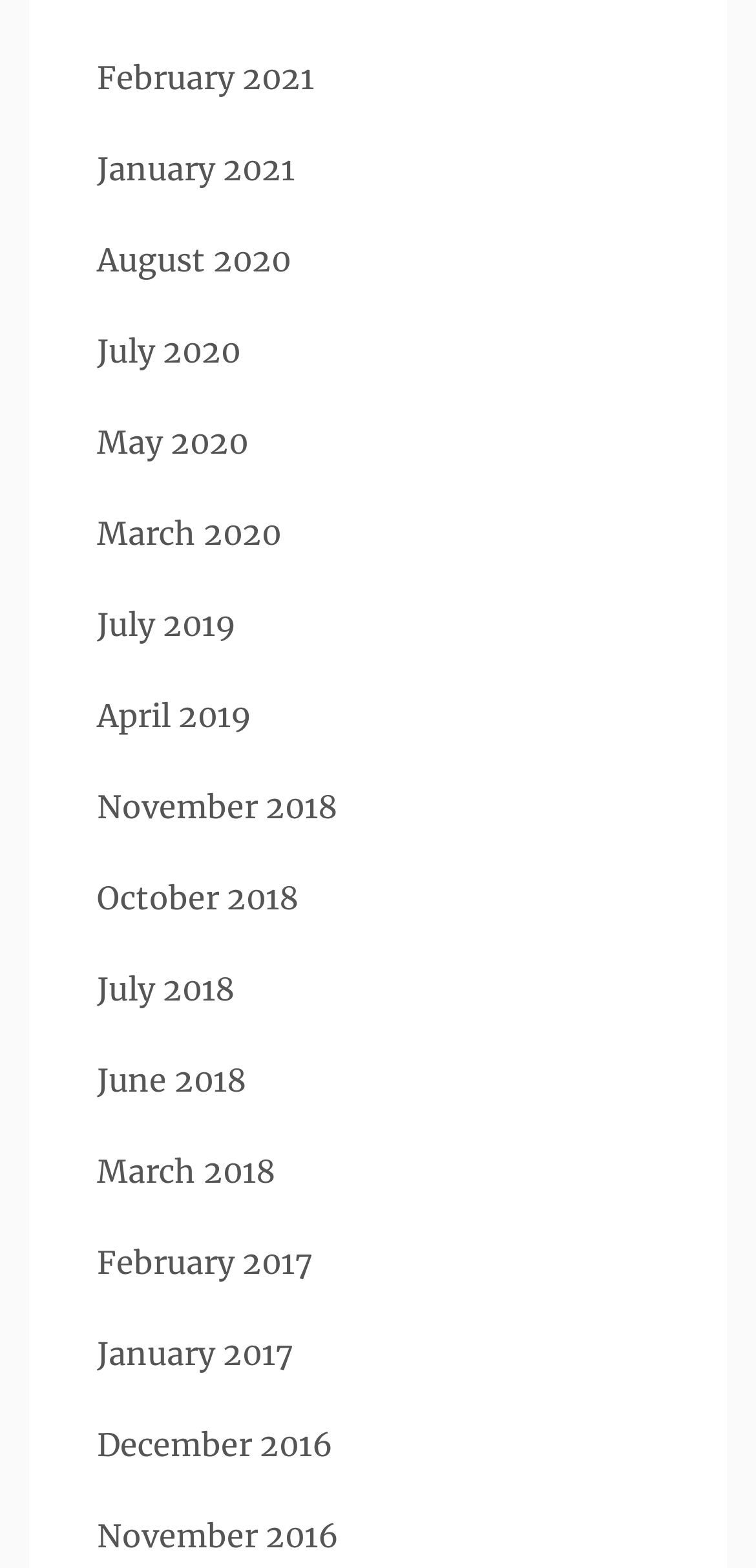Please determine the bounding box coordinates of the area that needs to be clicked to complete this task: 'view March 2018'. The coordinates must be four float numbers between 0 and 1, formatted as [left, top, right, bottom].

[0.128, 0.734, 0.364, 0.759]